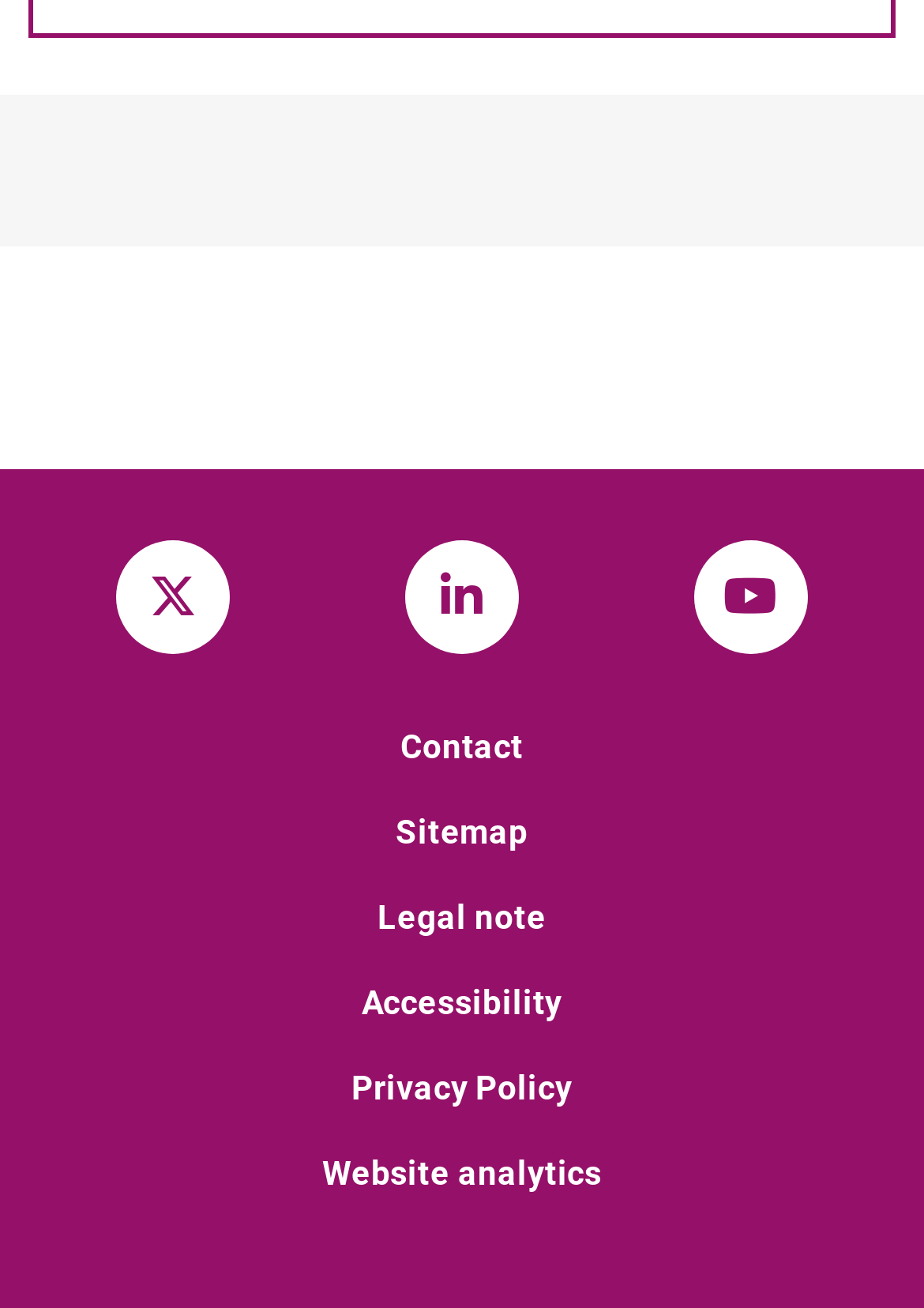What is the position of the Twitter link?
Using the image provided, answer with just one word or phrase.

Top left